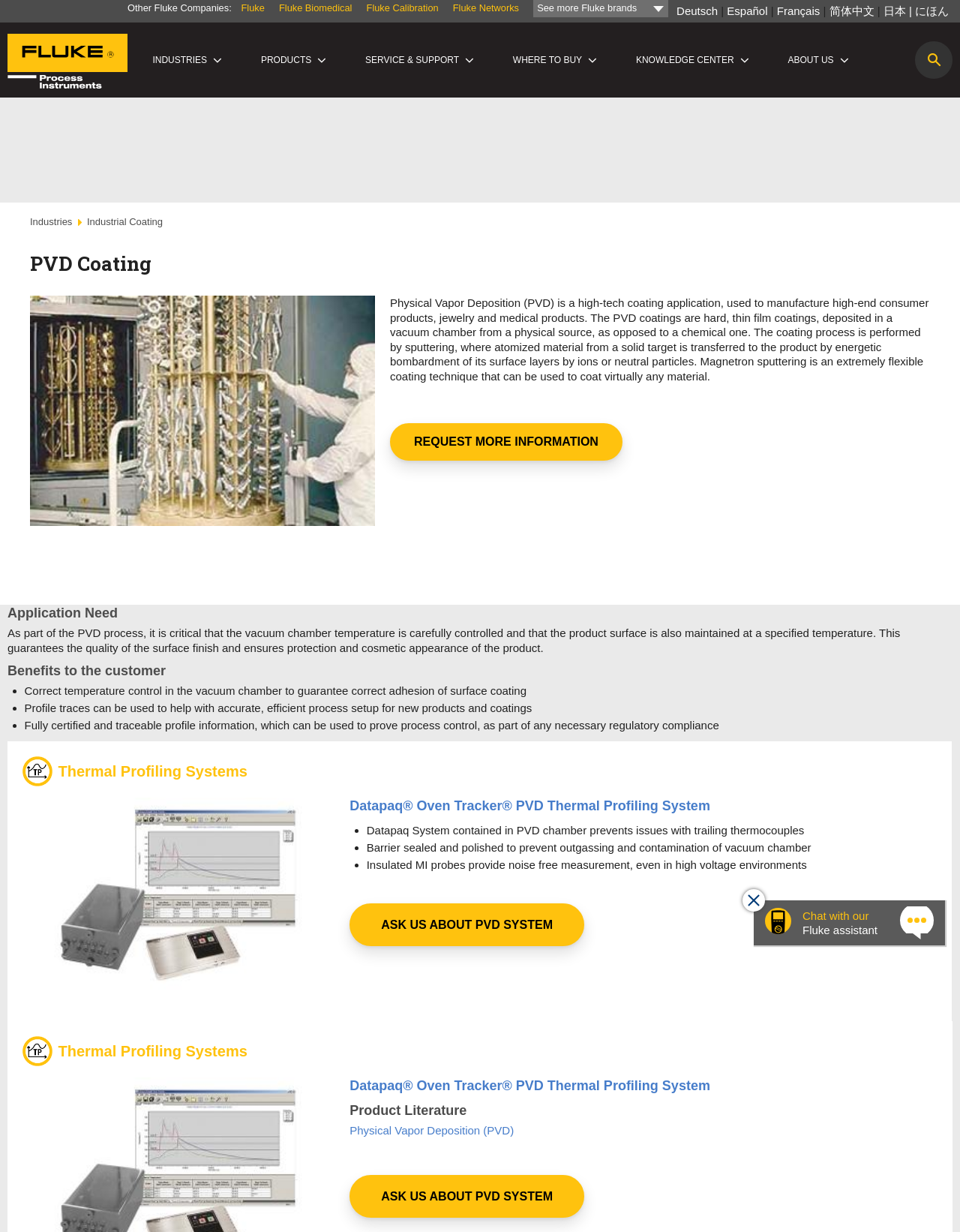What is the purpose of the 'ASK US ABOUT PVD SYSTEM' link?
Provide a well-explained and detailed answer to the question.

The 'ASK US ABOUT PVD SYSTEM' link is likely used to request more information about the PVD system or to inquire about the system. This is inferred from the context of the link, which is placed near the description of the PVD system.